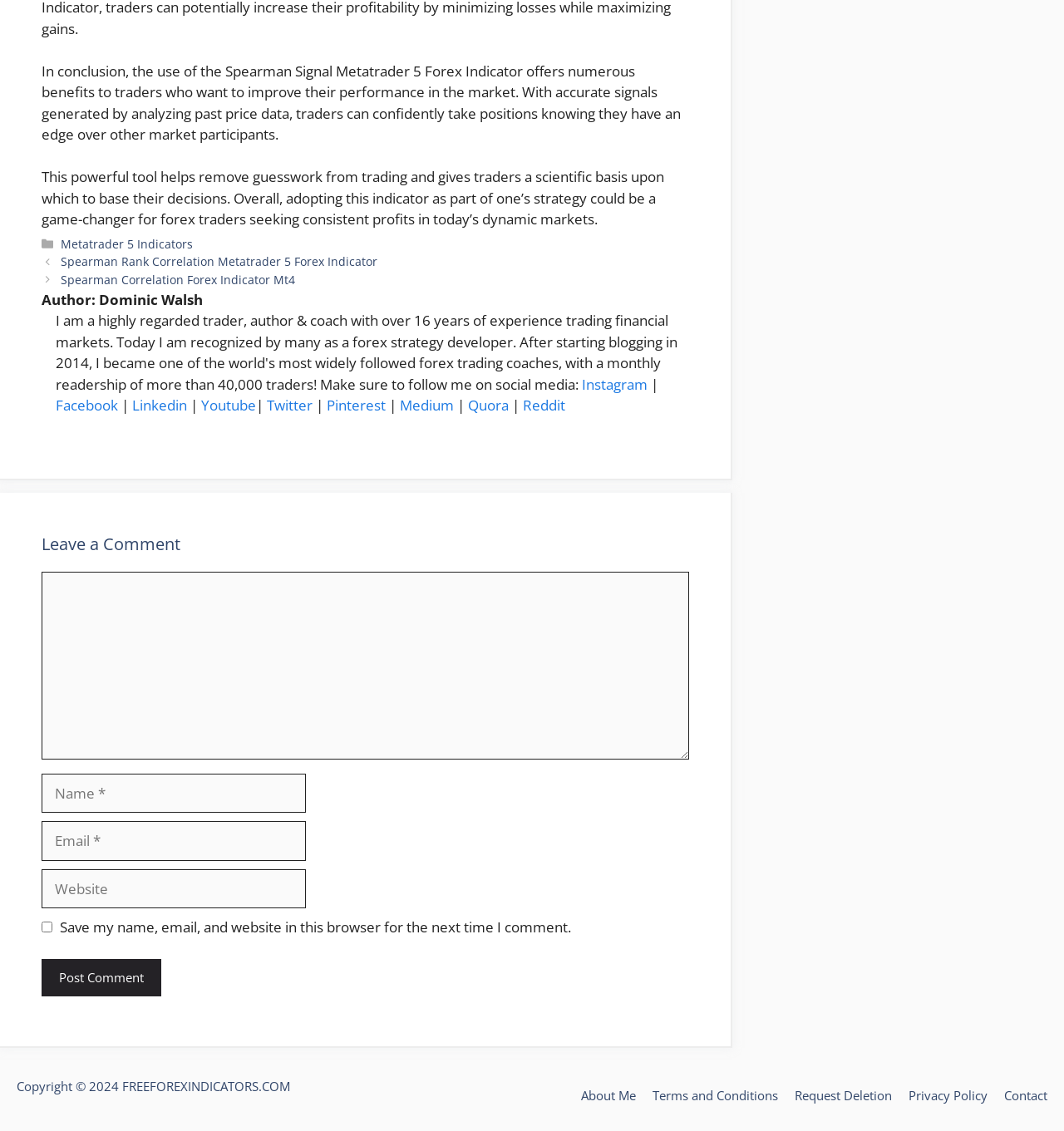Identify the bounding box coordinates for the UI element described as follows: "Metatrader 5 Indicators". Ensure the coordinates are four float numbers between 0 and 1, formatted as [left, top, right, bottom].

[0.057, 0.208, 0.181, 0.222]